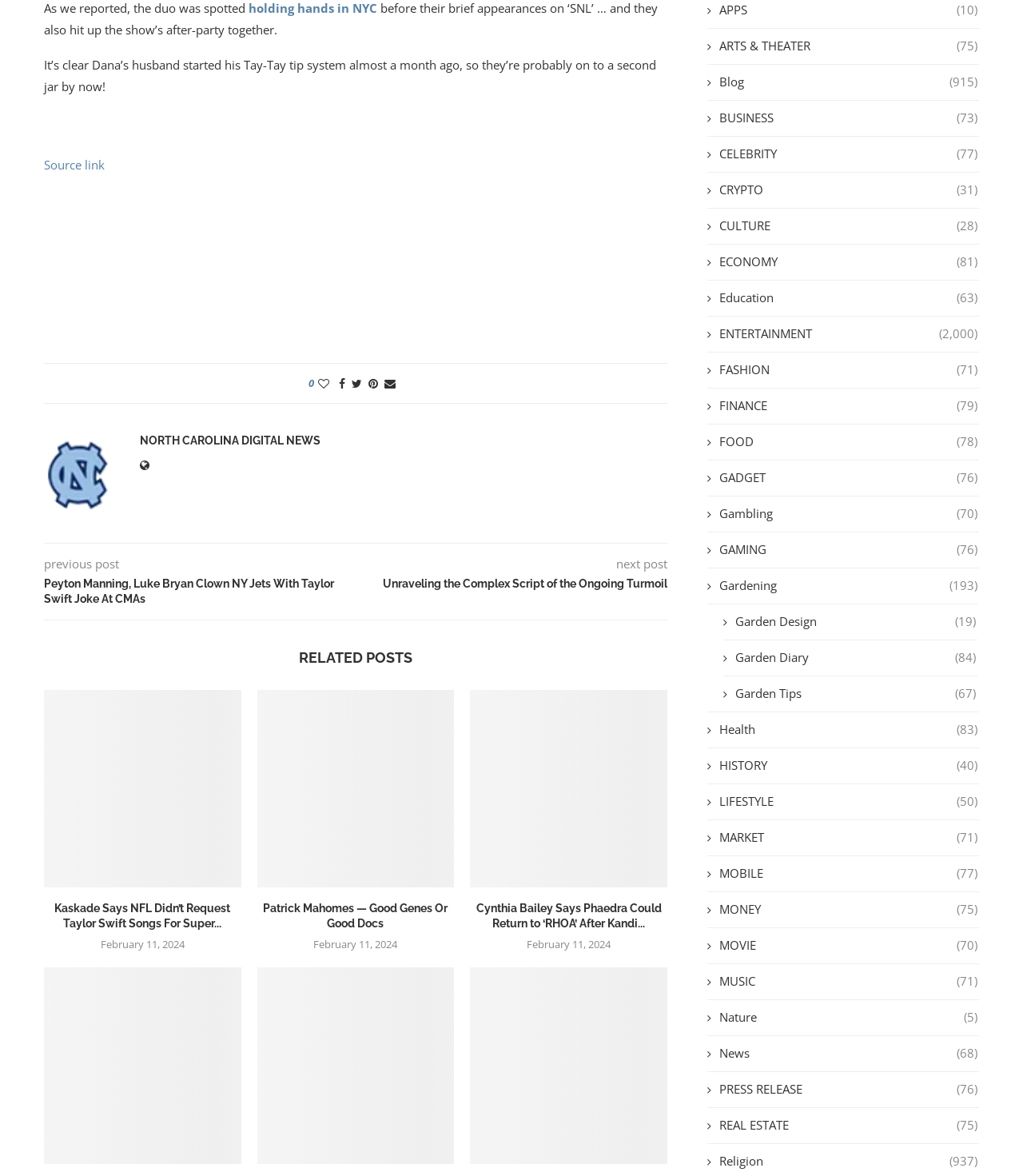Given the element description News (68), identify the bounding box coordinates for the UI element on the webpage screenshot. The format should be (top-left x, top-left y, bottom-right x, bottom-right y), with values between 0 and 1.

[0.691, 0.889, 0.955, 0.903]